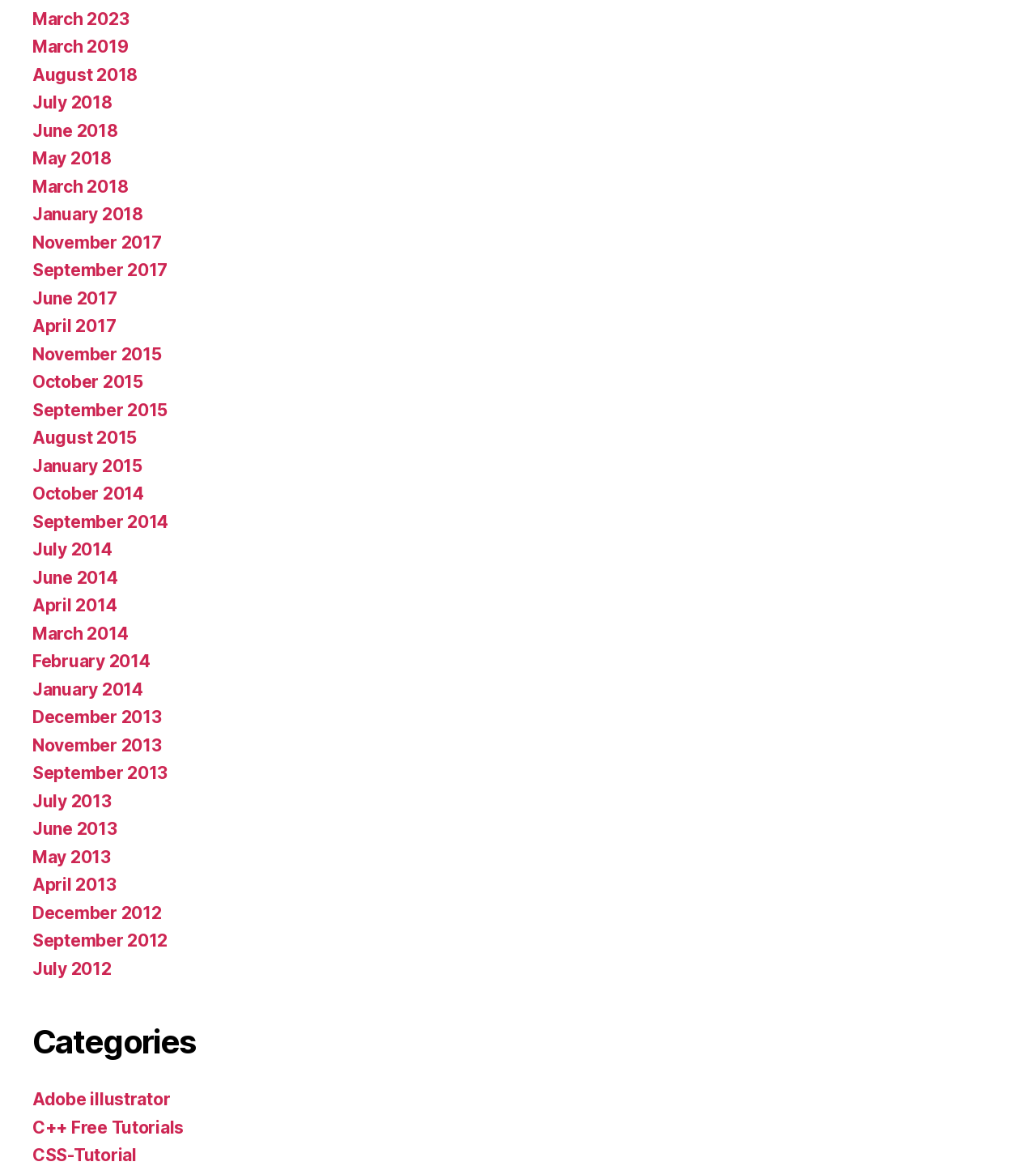What is the purpose of the 'Archives' section?
Provide a fully detailed and comprehensive answer to the question.

The 'Archives' section contains links to past content, organized by month and year. This suggests that the purpose of this section is to allow users to access content that is no longer on the main page or is older than a certain period.